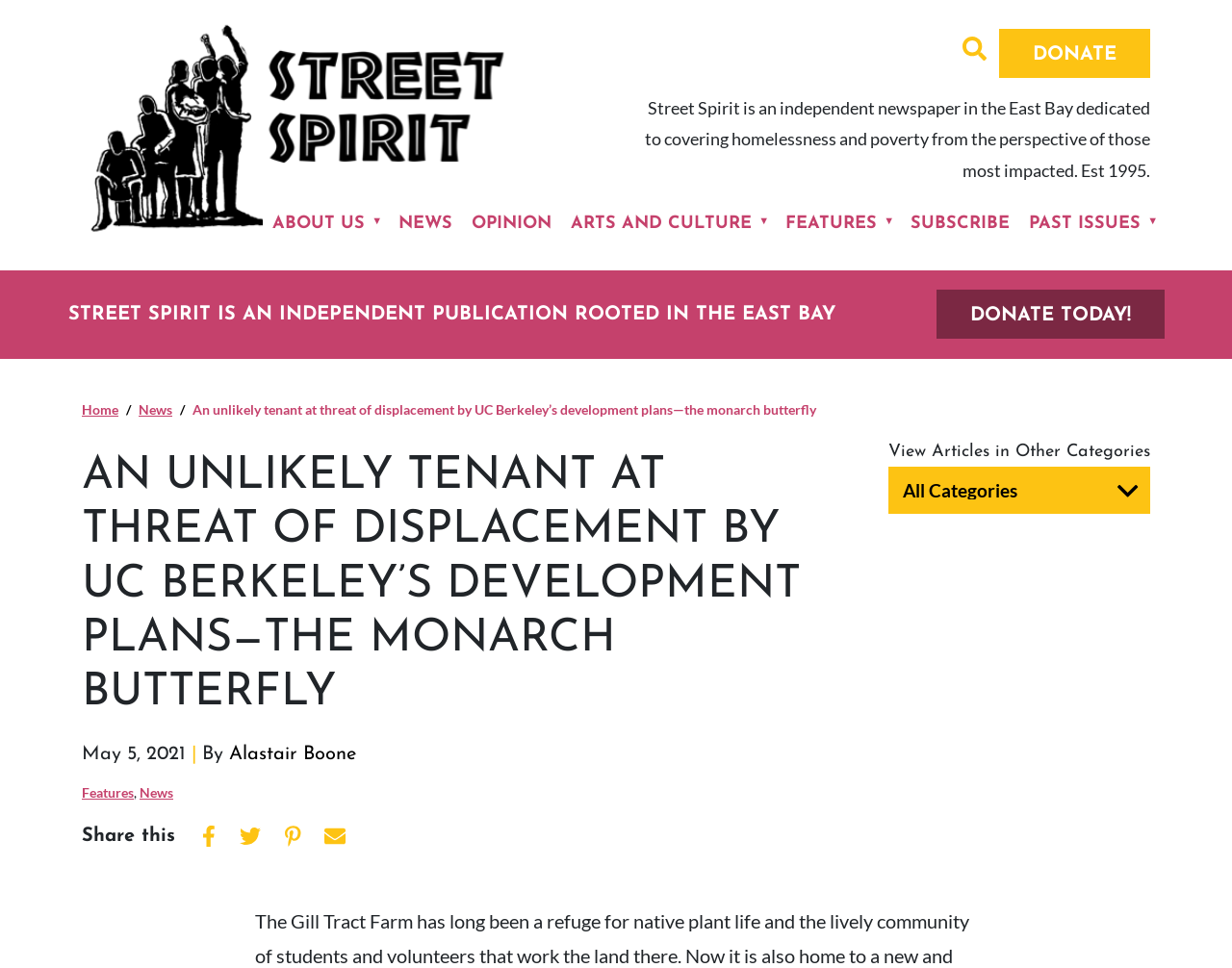Write an extensive caption that covers every aspect of the webpage.

The webpage appears to be an article from an independent newspaper called Street Spirit, which focuses on covering homelessness and poverty from the perspective of those most impacted. At the top left of the page, there is a logo image and a link to the newspaper's homepage. Next to it, there is a button and a "DONATE" link. 

Below the logo, there is a brief description of the newspaper, stating its mission and establishment year. Underneath, there are several links to different sections of the website, including "ABOUT US", "NEWS", "OPINION", "ARTS AND CULTURE", "FEATURES", "SUBSCRIBE", and "PAST ISSUES". 

The main article is titled "An unlikely tenant at threat of displacement by UC Berkeley’s development plans—the monarch butterfly". The article's title is followed by a breadcrumb navigation menu, which shows the current location of the article within the website's hierarchy. 

The article itself is divided into sections, with a heading and a subheading. There is a time stamp indicating the publication date, May 5, 2021, and the author's name, Alastair Boone. The article's content is not explicitly stated, but it appears to be discussing the threat of displacement faced by the monarch butterfly due to UC Berkeley's development plans. 

At the bottom of the article, there are links to share the article on various social media platforms, including Facebook, Twitter, Pinterest, and email.